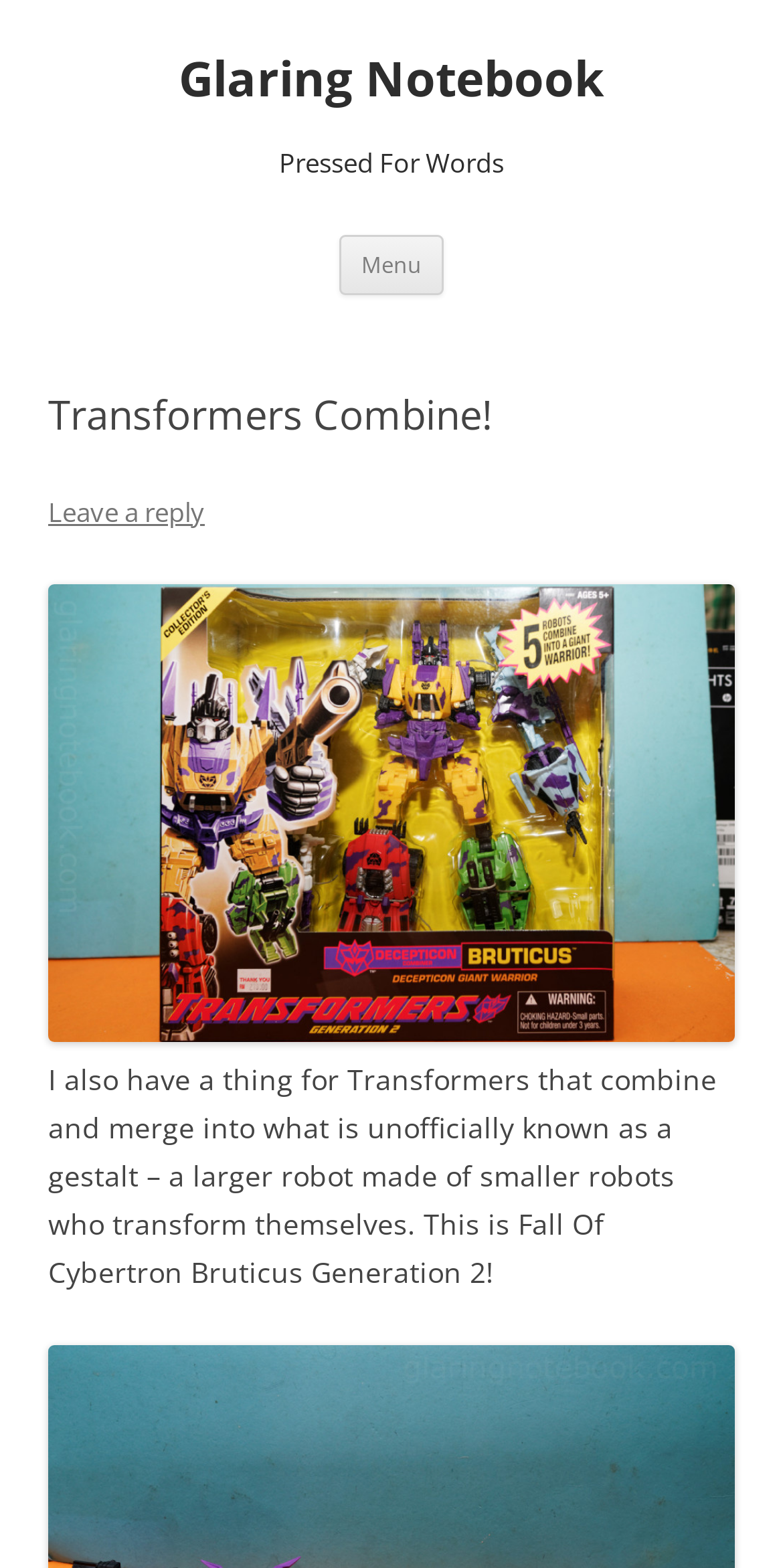Using a single word or phrase, answer the following question: 
What is the purpose of the 'Menu' button?

To navigate the website